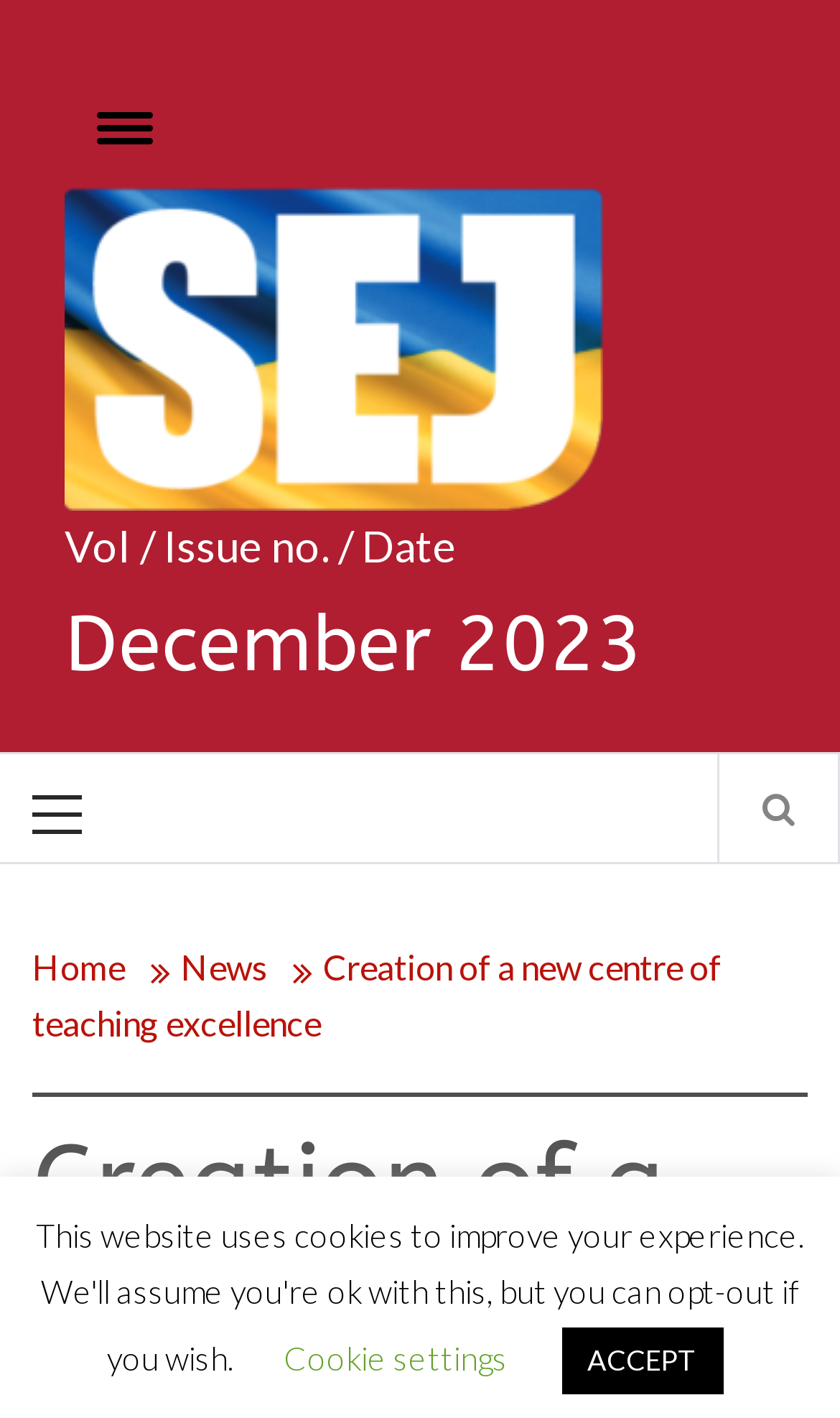How many buttons are at the bottom of the webpage?
Use the screenshot to answer the question with a single word or phrase.

2